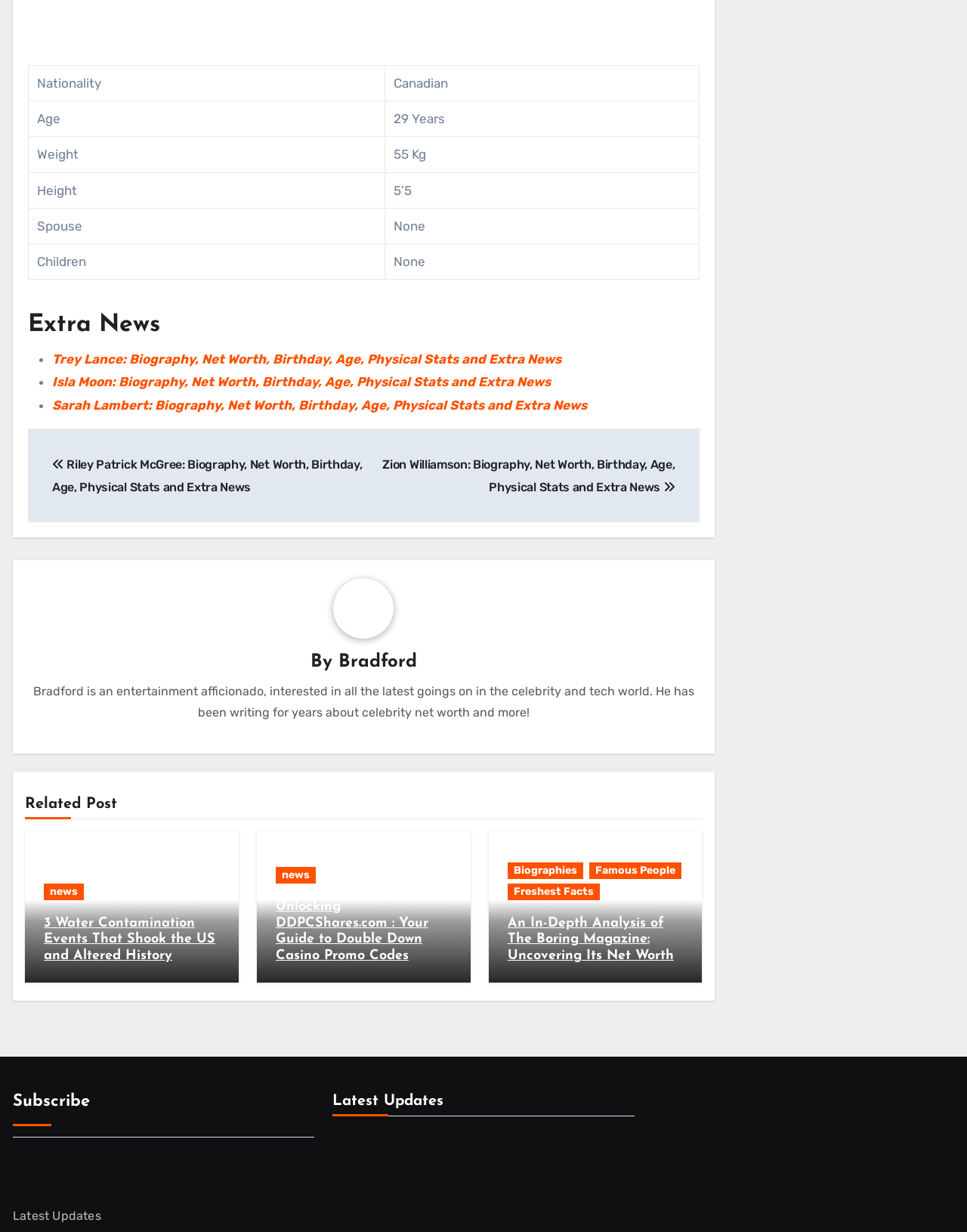Please identify the bounding box coordinates for the region that you need to click to follow this instruction: "Subscribe to the latest updates".

[0.013, 0.981, 0.105, 0.993]